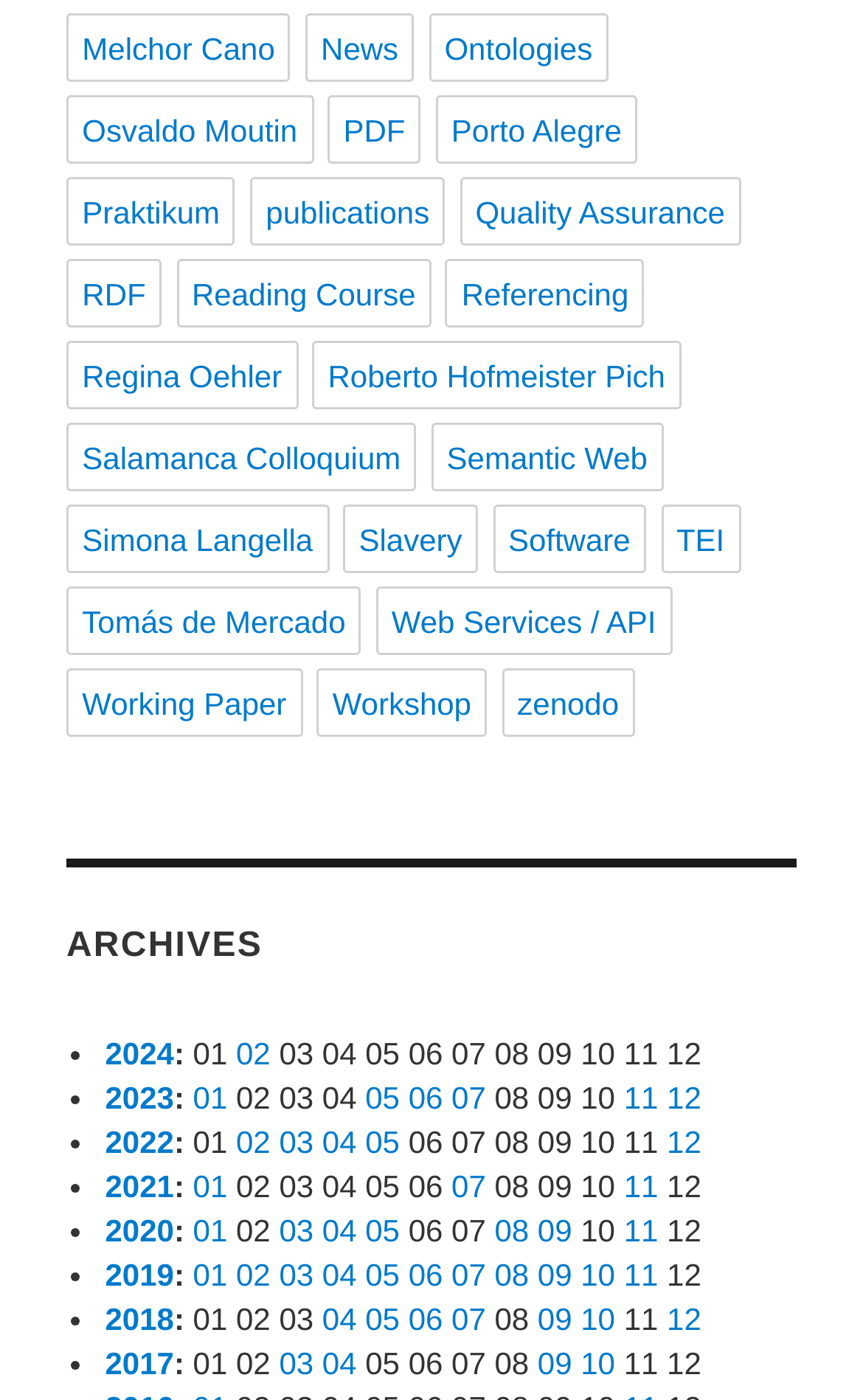Please locate the bounding box coordinates of the element that needs to be clicked to achieve the following instruction: "Click on the 'Publications' link". The coordinates should be four float numbers between 0 and 1, i.e., [left, top, right, bottom].

[0.29, 0.127, 0.516, 0.176]